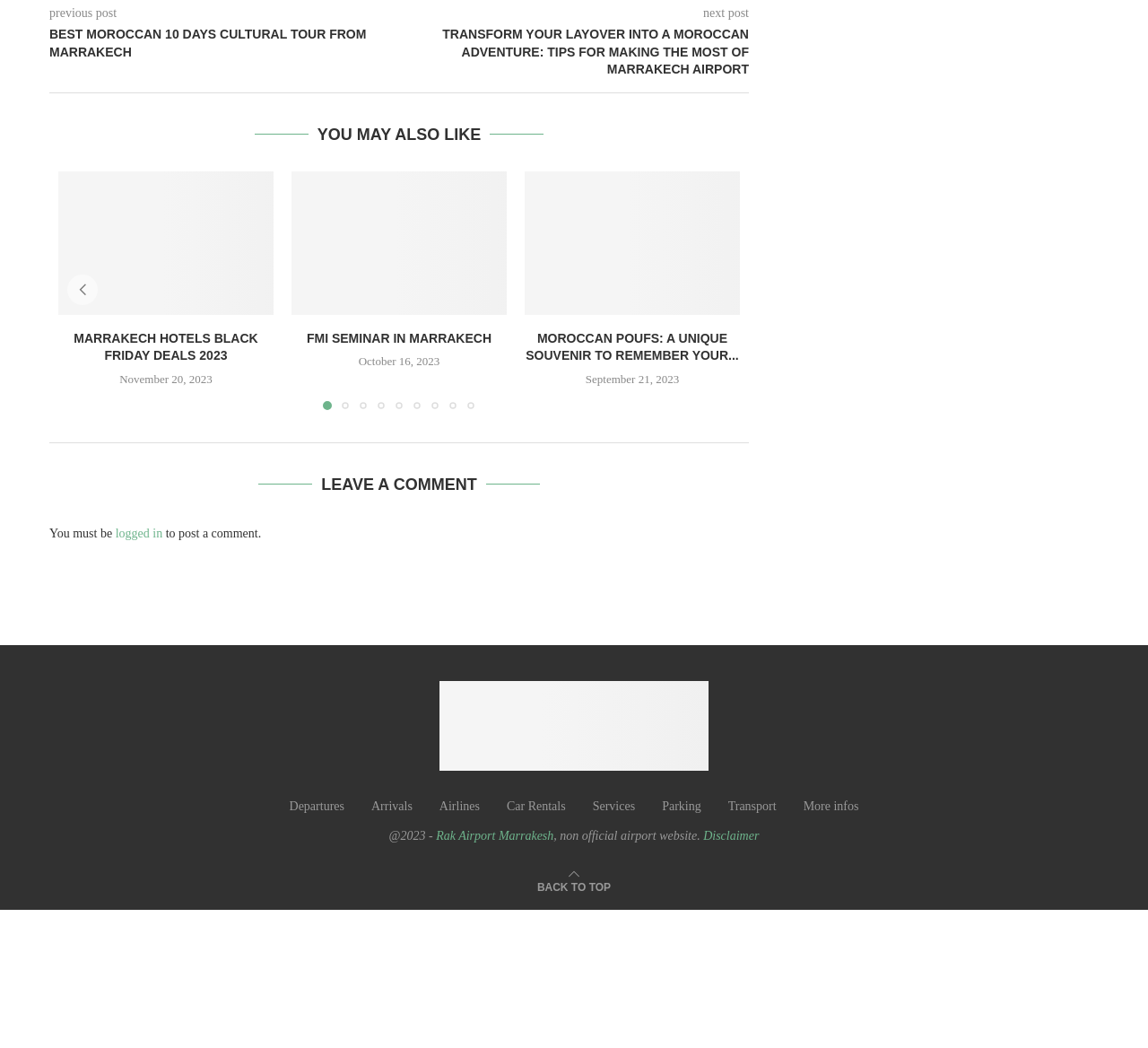What is the date of the third article in the 'YOU MAY ALSO LIKE' section?
Look at the image and construct a detailed response to the question.

I found the date of the third article by looking at the time element under the third group element in the 'YOU MAY ALSO LIKE' section, which has the text 'September 21, 2023'.